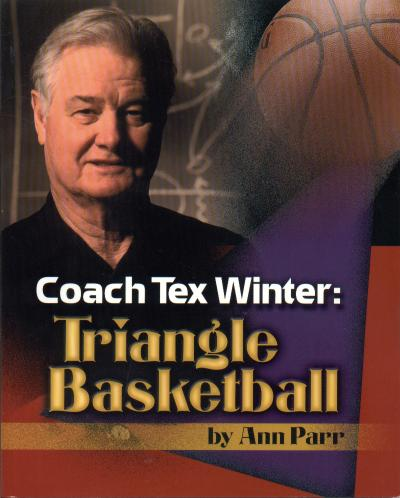Describe every aspect of the image in depth.

The image features the cover of the book titled "Coach Tex Winter: Triangle Basketball," authored by Ann Parr. The design prominently showcases Tex Winter, a renowned figure in basketball, known for creating the Triangle Offense, which significantly influenced the game's strategies and led to multiple championships. The cover features Winter's confident expression against a backdrop that includes a basketball and a chalkboard diagram, symbolizing his coaching legacy. The title is artistically rendered in bold text at the center, with a color scheme that combines vibrant hues reflecting the dynamic nature of basketball. This book delves into Winter's life, chronicling his impact on the sport and the evolution of the Triangle Offense, a pivotal strategy that shaped modern basketball.